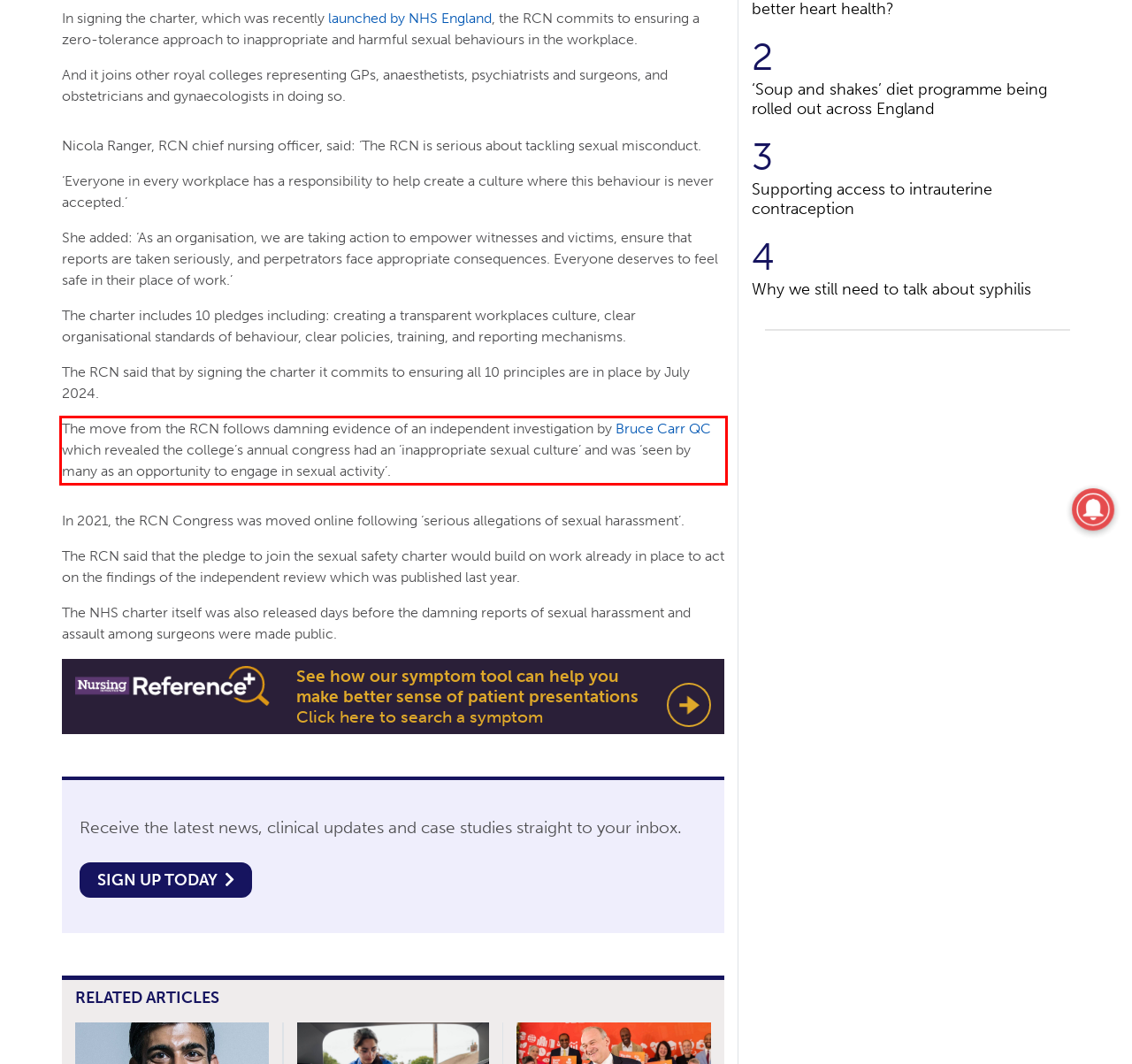Analyze the screenshot of the webpage and extract the text from the UI element that is inside the red bounding box.

The move from the RCN follows damning evidence of an independent investigation by Bruce Carr QC which revealed the college’s annual congress had an ‘inappropriate sexual culture’ and was ‘seen by many as an opportunity to engage in sexual activity’.